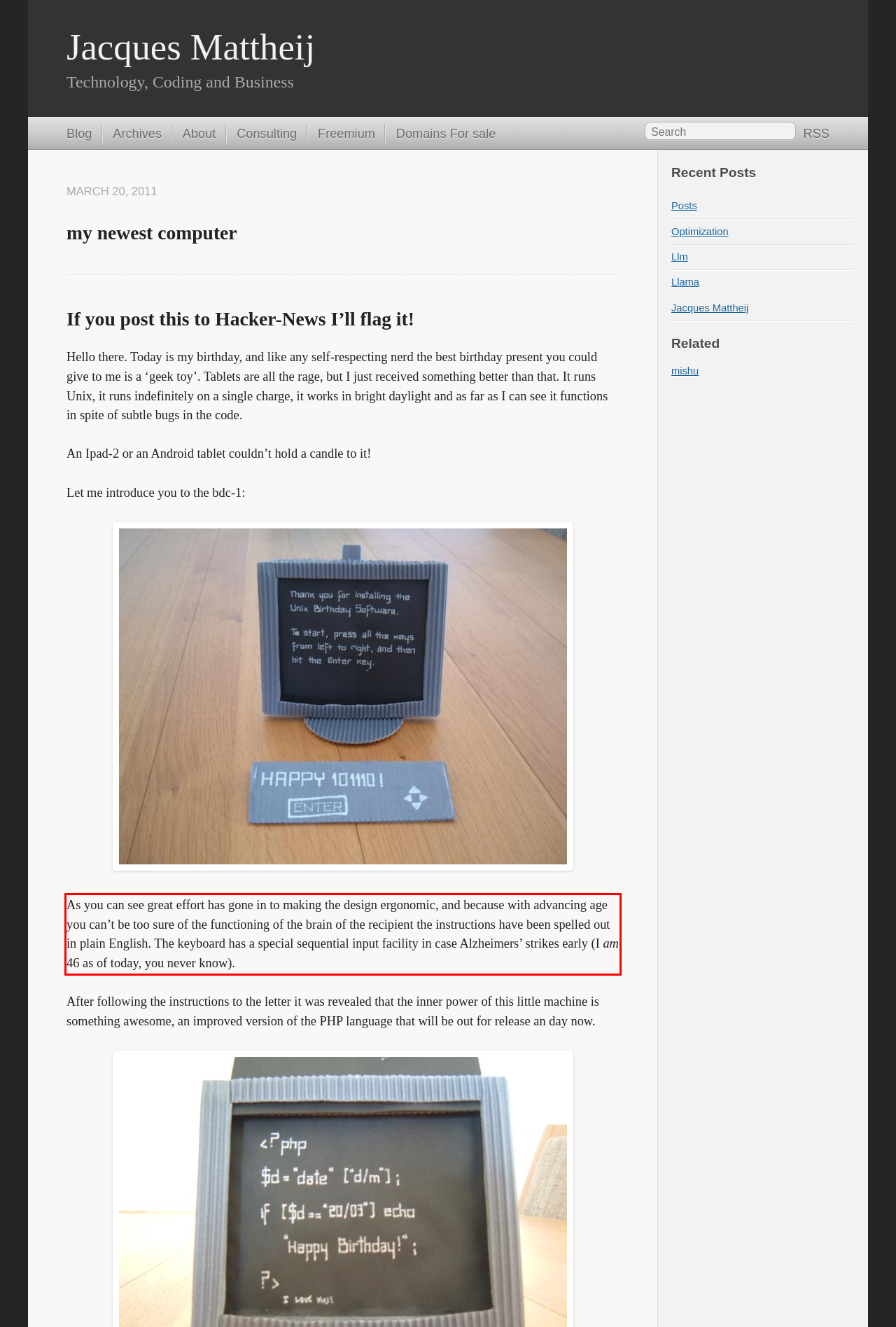You have a screenshot of a webpage where a UI element is enclosed in a red rectangle. Perform OCR to capture the text inside this red rectangle.

As you can see great effort has gone in to making the design ergonomic, and because with advancing age you can’t be too sure of the functioning of the brain of the recipient the instructions have been spelled out in plain English. The keyboard has a special sequential input facility in case Alzheimers’ strikes early (I am 46 as of today, you never know).